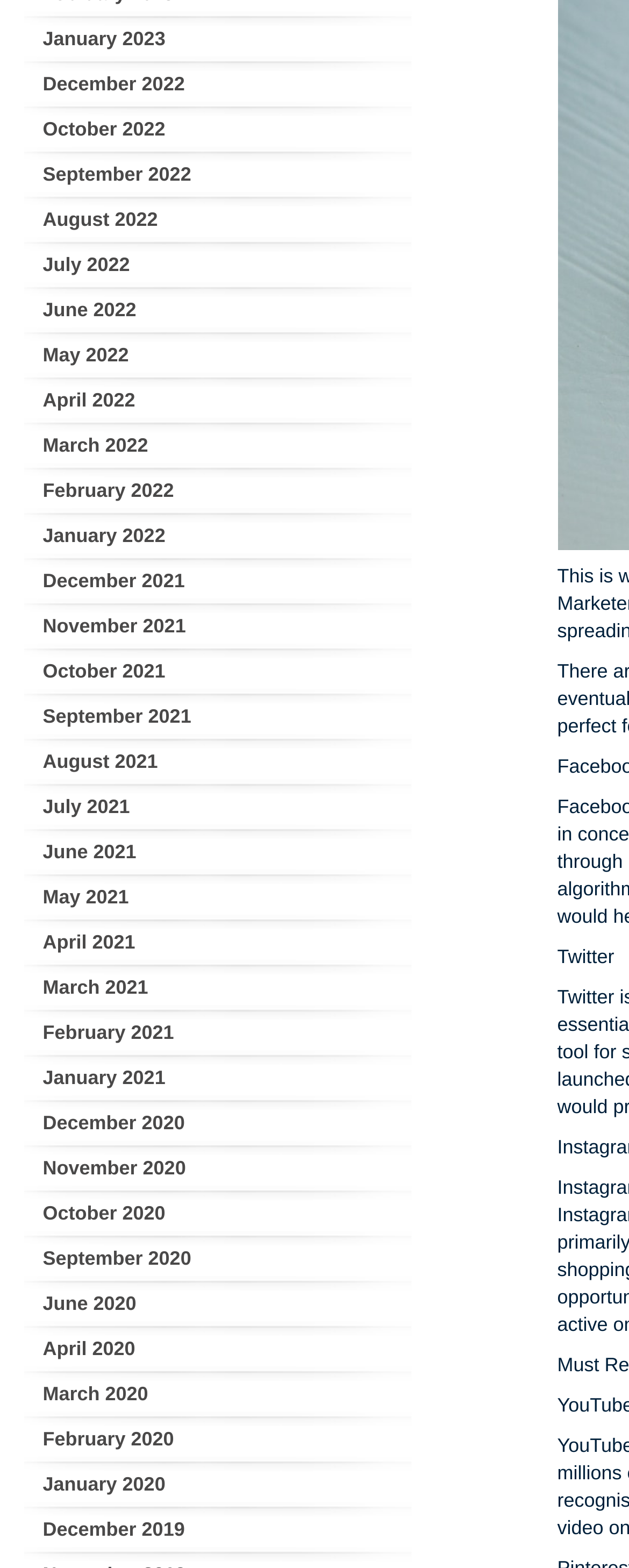Determine the bounding box for the UI element as described: "May 2021". The coordinates should be represented as four float numbers between 0 and 1, formatted as [left, top, right, bottom].

[0.068, 0.565, 0.205, 0.579]